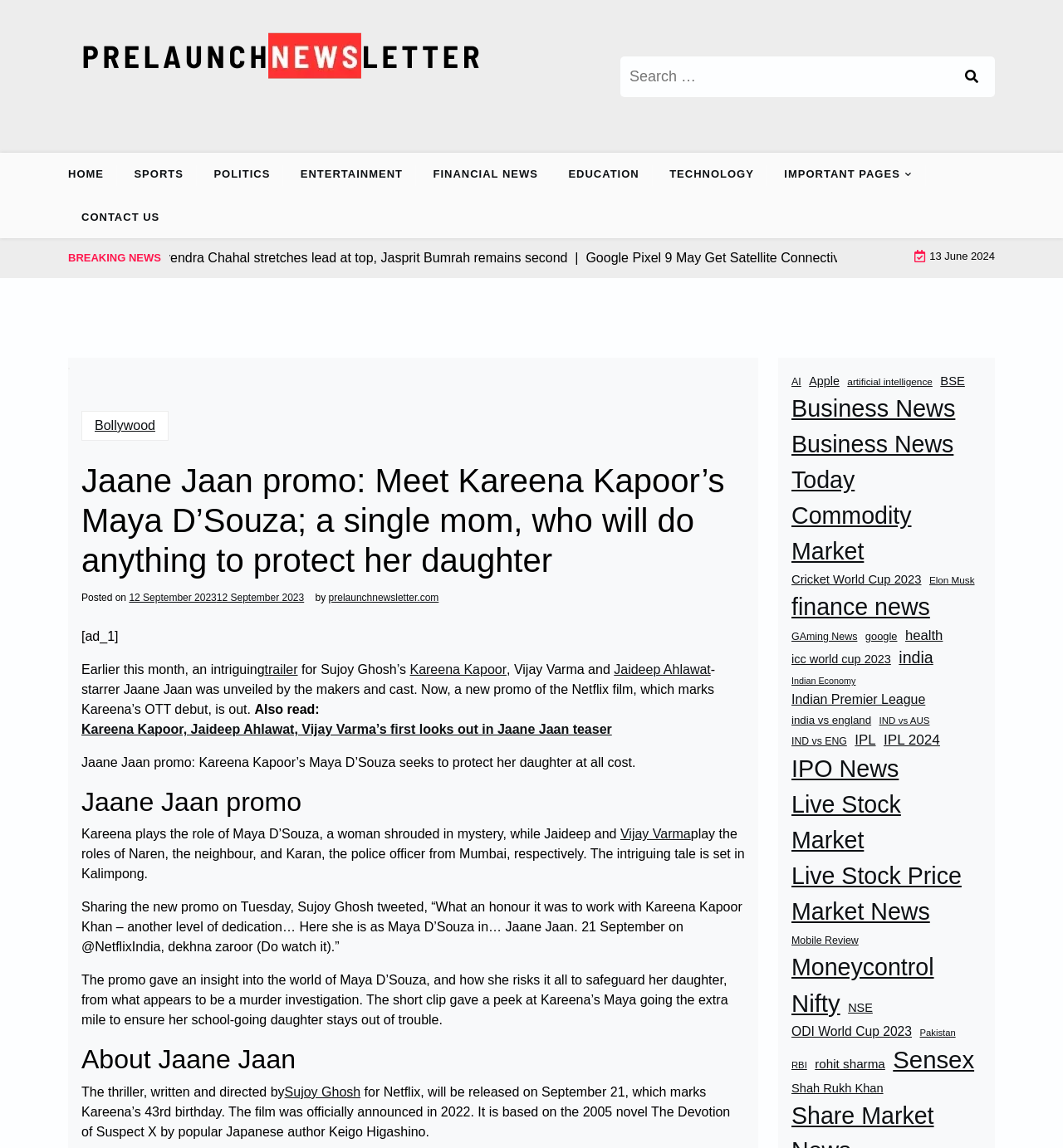Who plays the role of Maya D’Souza in the movie?
Look at the screenshot and respond with a single word or phrase.

Kareena Kapoor